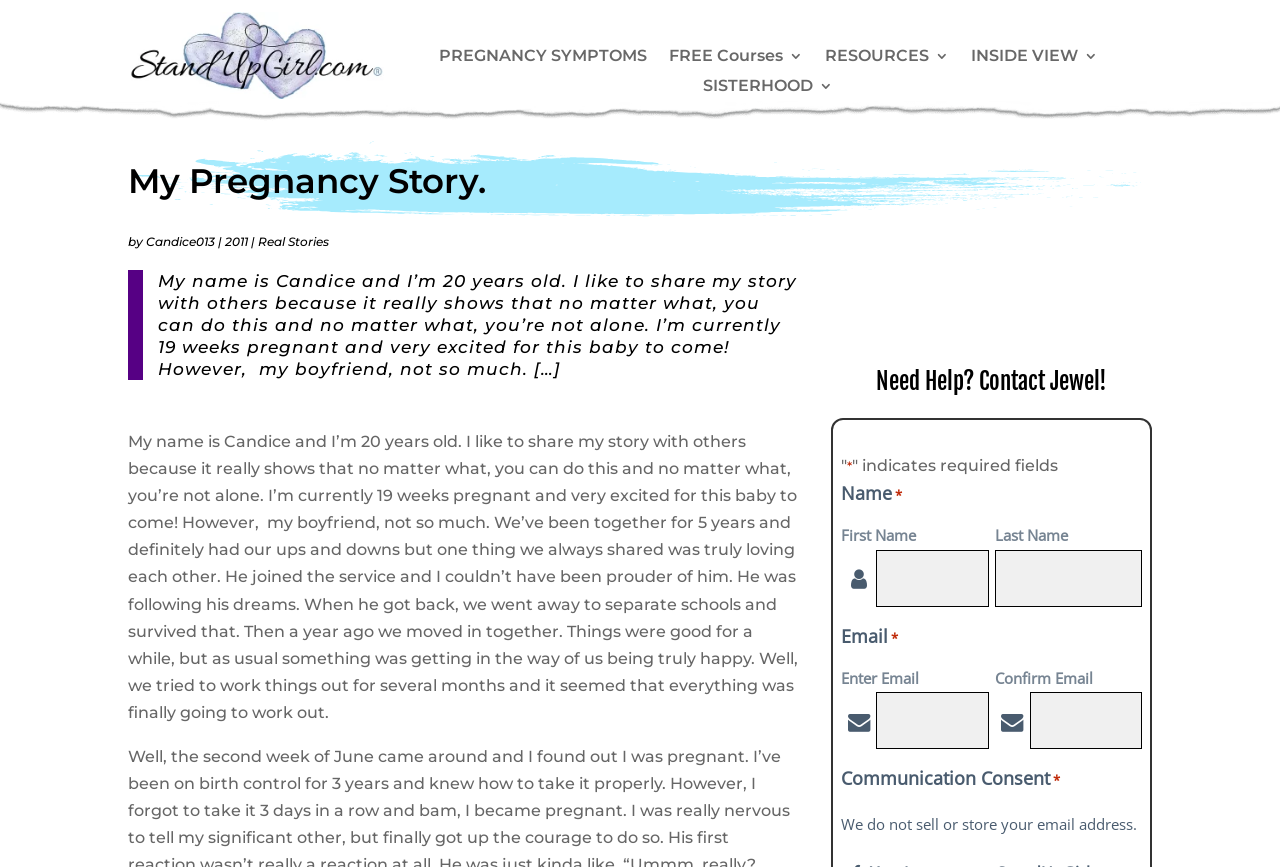What is the purpose of the 'Need Help?' section?
Using the information presented in the image, please offer a detailed response to the question.

The 'Need Help?' section has a heading 'Need Help? Contact Jewel!' which suggests that it is a contact or support section for users who need help or have questions.